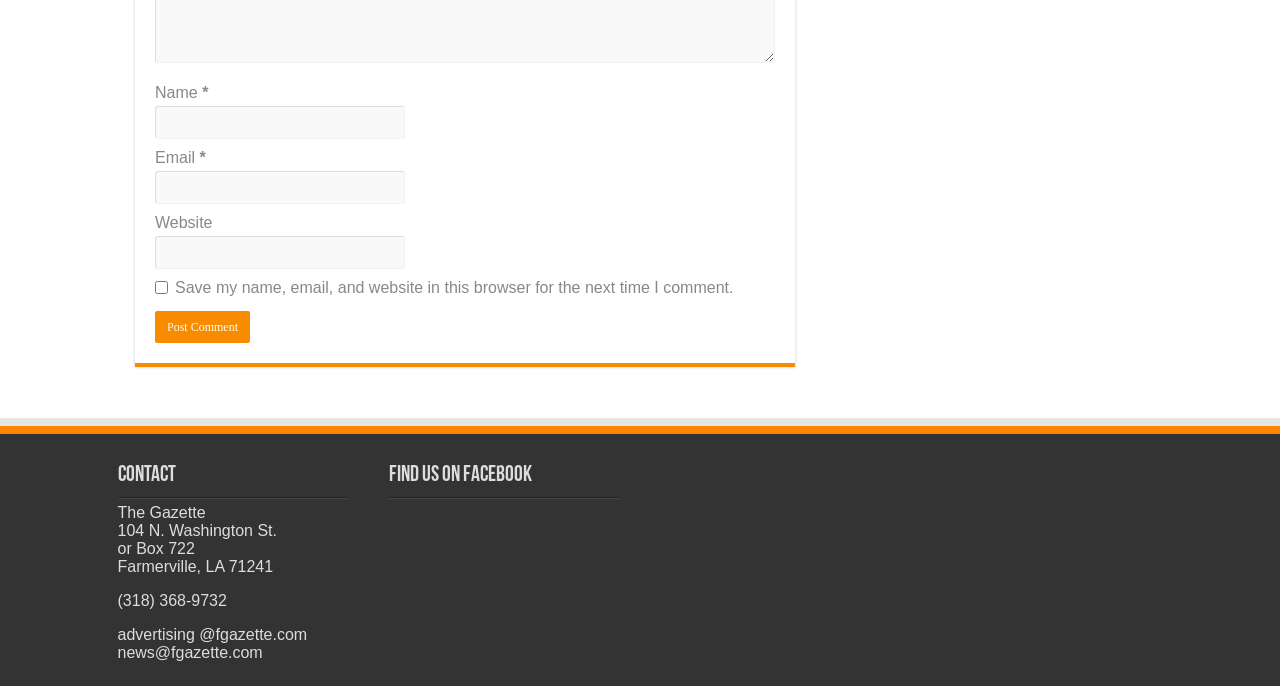Can you give a comprehensive explanation to the question given the content of the image?
How can you contact The Gazette for advertising?

The contact information for advertising in The Gazette is provided on the webpage, which includes an email address, advertising@fgazette.com, and a phone number, (318) 368-9732.